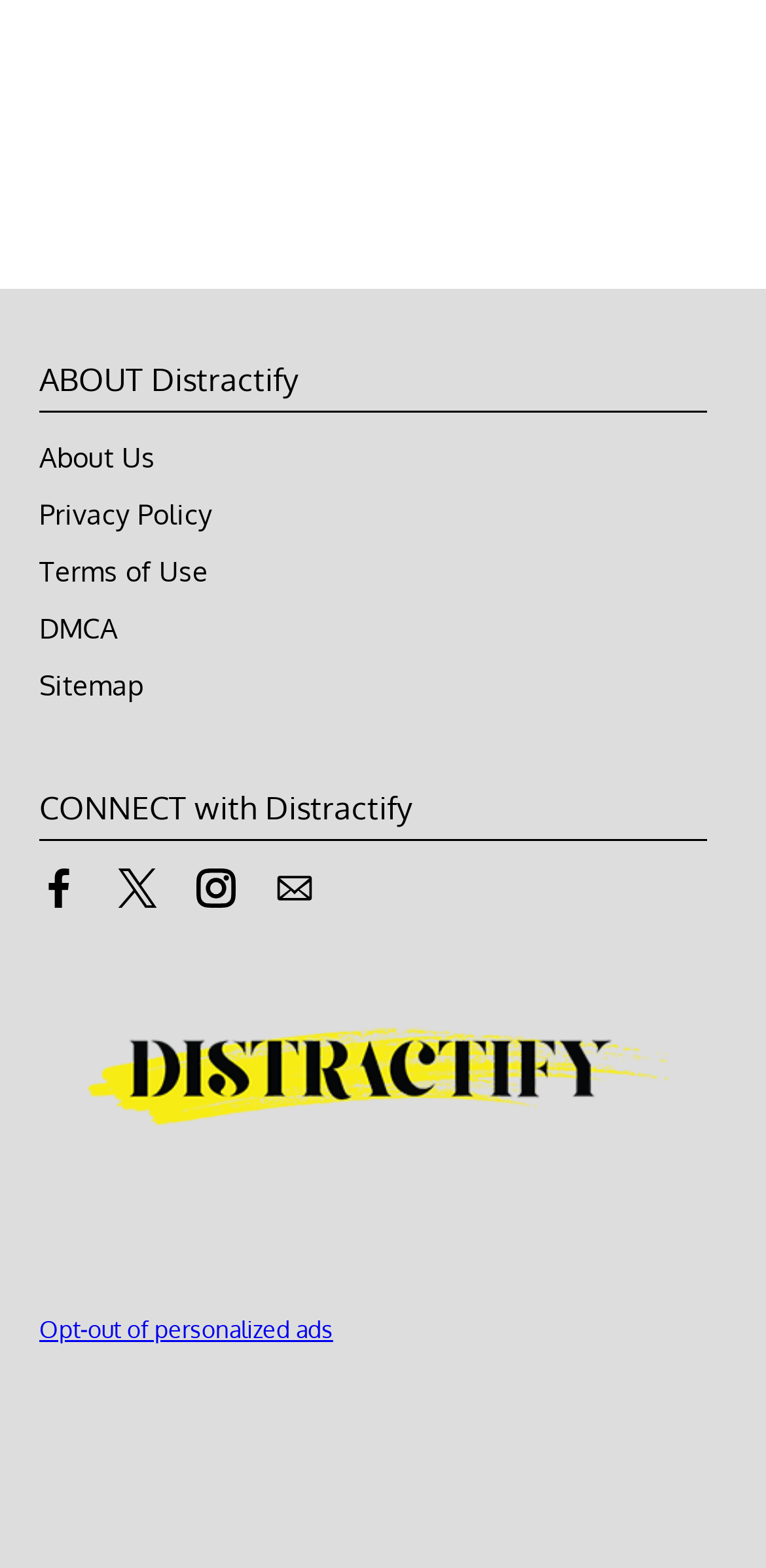How many links are available in the 'ABOUT' section?
Using the visual information from the image, give a one-word or short-phrase answer.

5